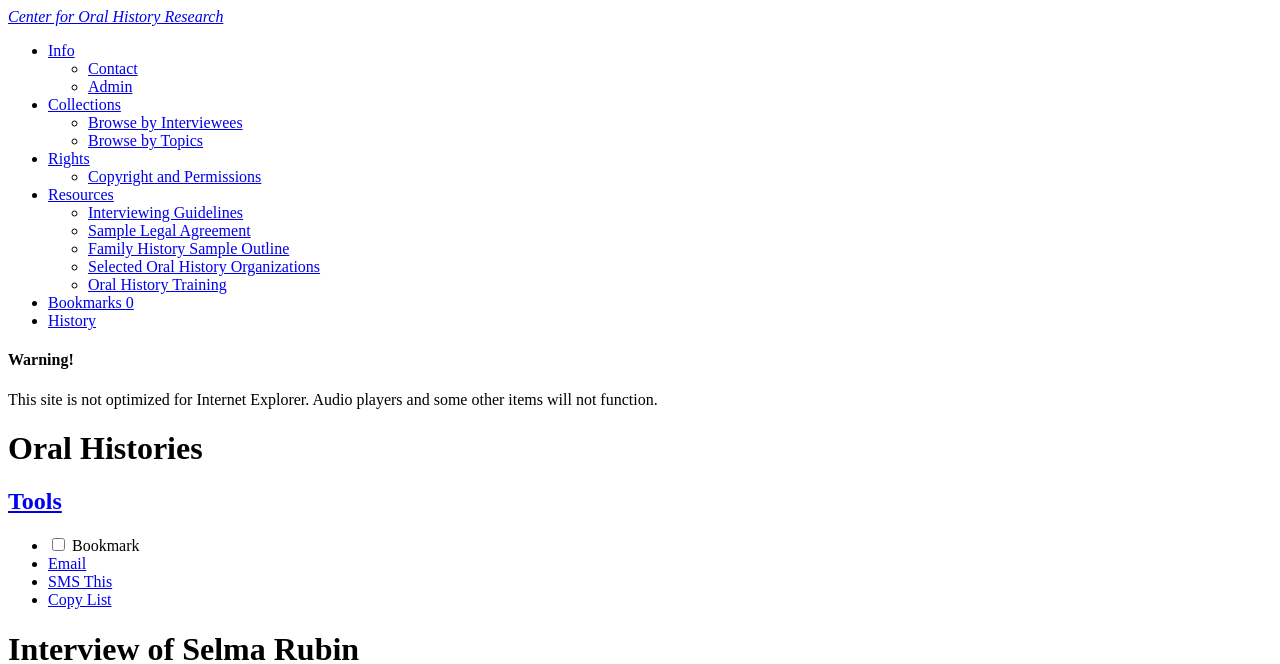Provide an in-depth caption for the contents of the webpage.

The webpage is the UCLA Library's Center for Oral History Research. At the top, there is a link to the center's homepage. Below it, there are four buttons with dropdown menus: "Info", "Collections", "Rights", and "Resources". Each button has a list marker (•) preceding it. 

The "Info" menu has two links: "Contact" and "Admin". The "Collections" menu has two links: "Browse by Interviewees" and "Browse by Topics". The "Rights" menu has one link: "Copyright and Permissions". The "Resources" menu has five links: "Interviewing Guidelines", "Sample Legal Agreement", "Family History Sample Outline", "Selected Oral History Organizations", and "Oral History Training".

To the right of these buttons, there are two more links: "Bookmarks 0" and "History". Below these links, there is a warning alert box that states "This site is not optimized for Internet Explorer. Audio players and some other items will not function." 

Further down, there is a heading "Oral Histories" followed by a tab list with a single tab "Tools". The "Tools" tab has a dropdown menu with several links, including "Bookmark", "Email", "SMS This", and "Copy List".